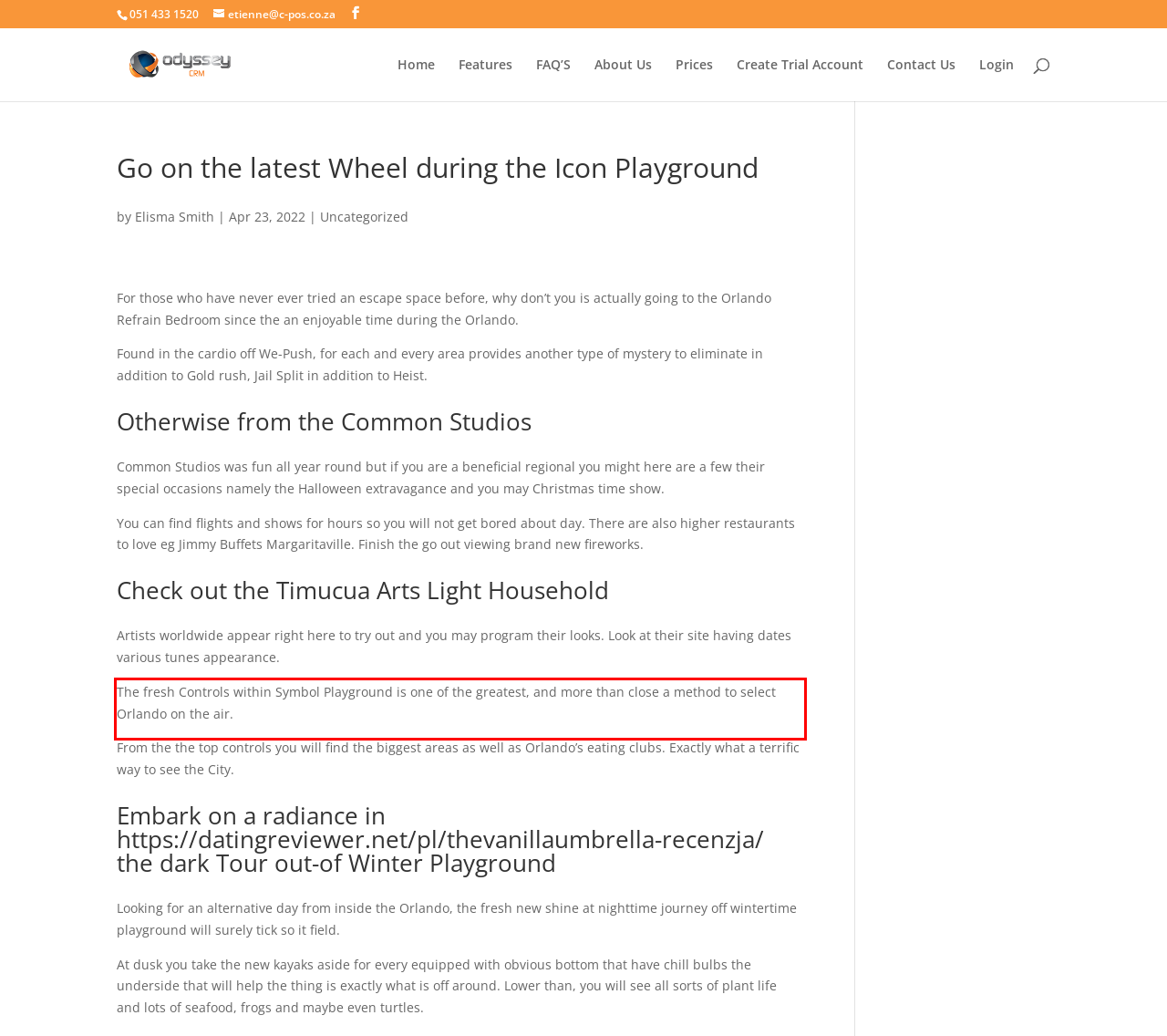You have a screenshot of a webpage, and there is a red bounding box around a UI element. Utilize OCR to extract the text within this red bounding box.

The fresh Controls within Symbol Playground is one of the greatest, and more than close a method to select Orlando on the air.